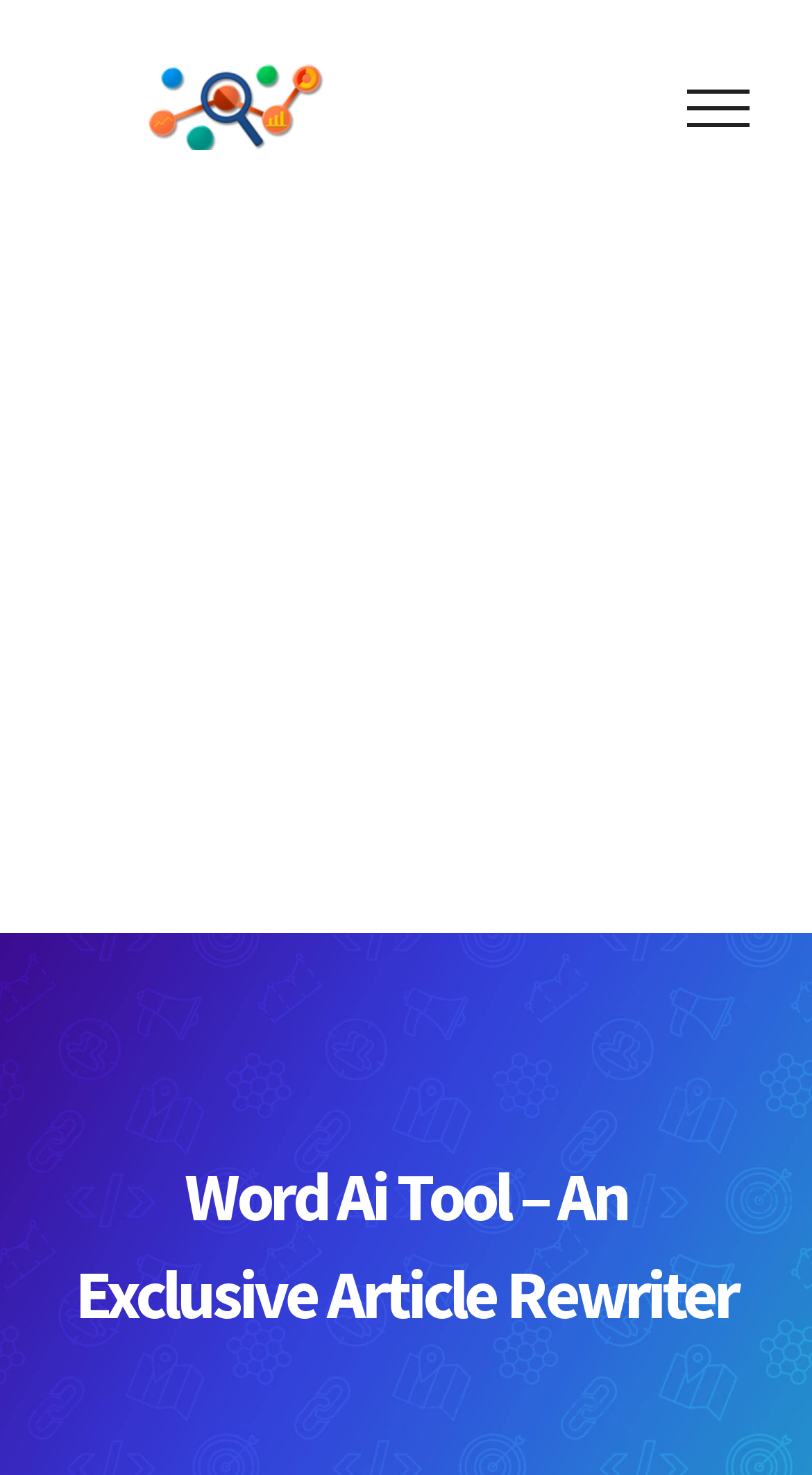Extract the primary heading text from the webpage.

Word Ai Tool – An Exclusive Article Rewriter